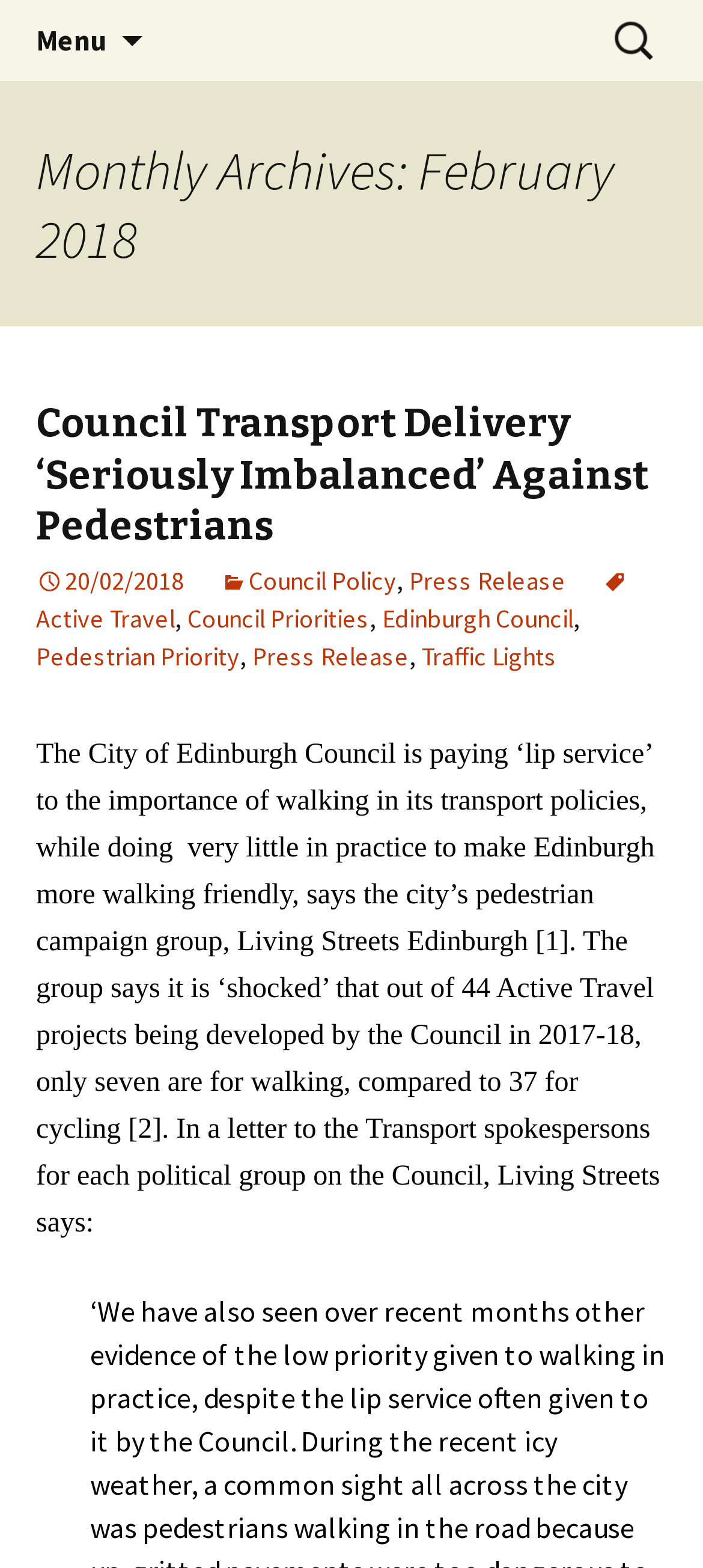Identify and provide the bounding box coordinates of the UI element described: "Council Priorities". The coordinates should be formatted as [left, top, right, bottom], with each number being a float between 0 and 1.

[0.267, 0.384, 0.526, 0.405]